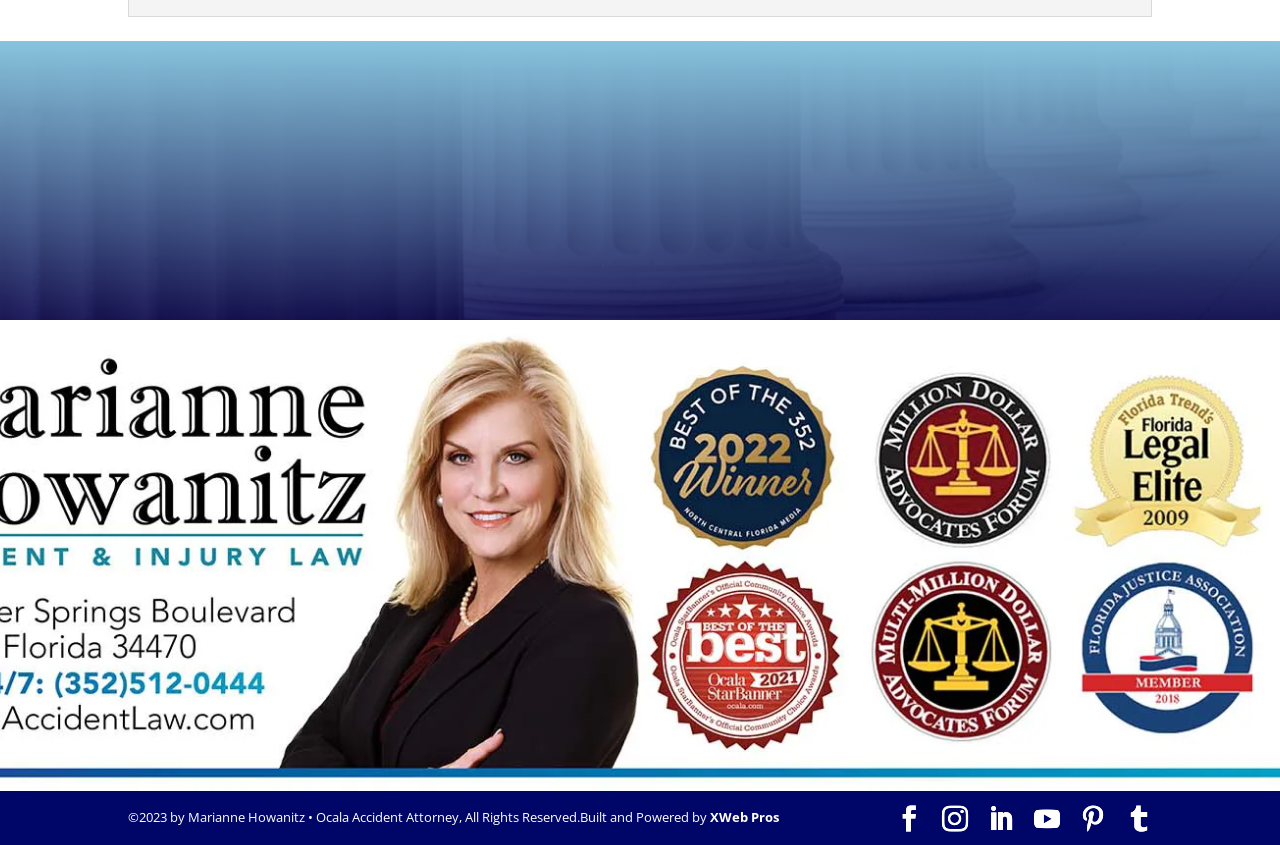Specify the bounding box coordinates (top-left x, top-left y, bottom-right x, bottom-right y) of the UI element in the screenshot that matches this description: LinkedIn

[0.772, 0.954, 0.792, 0.986]